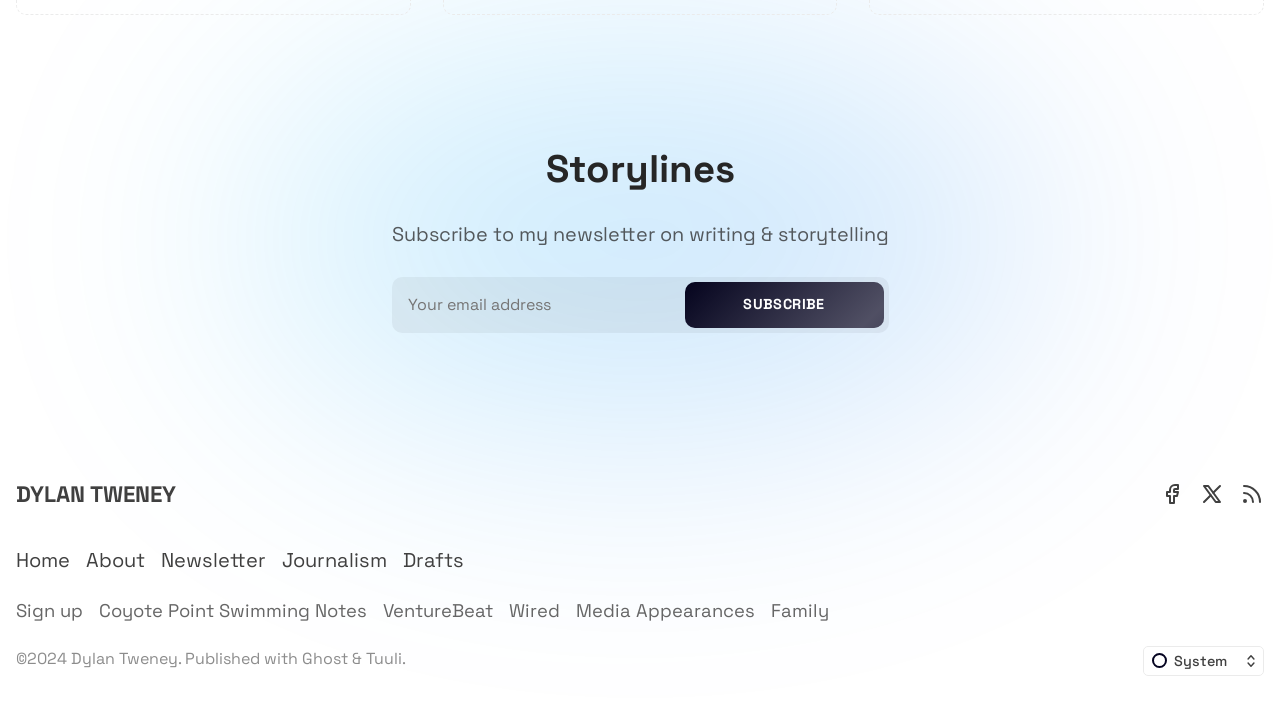Provide a brief response to the question using a single word or phrase: 
What is the name of the author at the bottom of the page?

Dylan Tweney